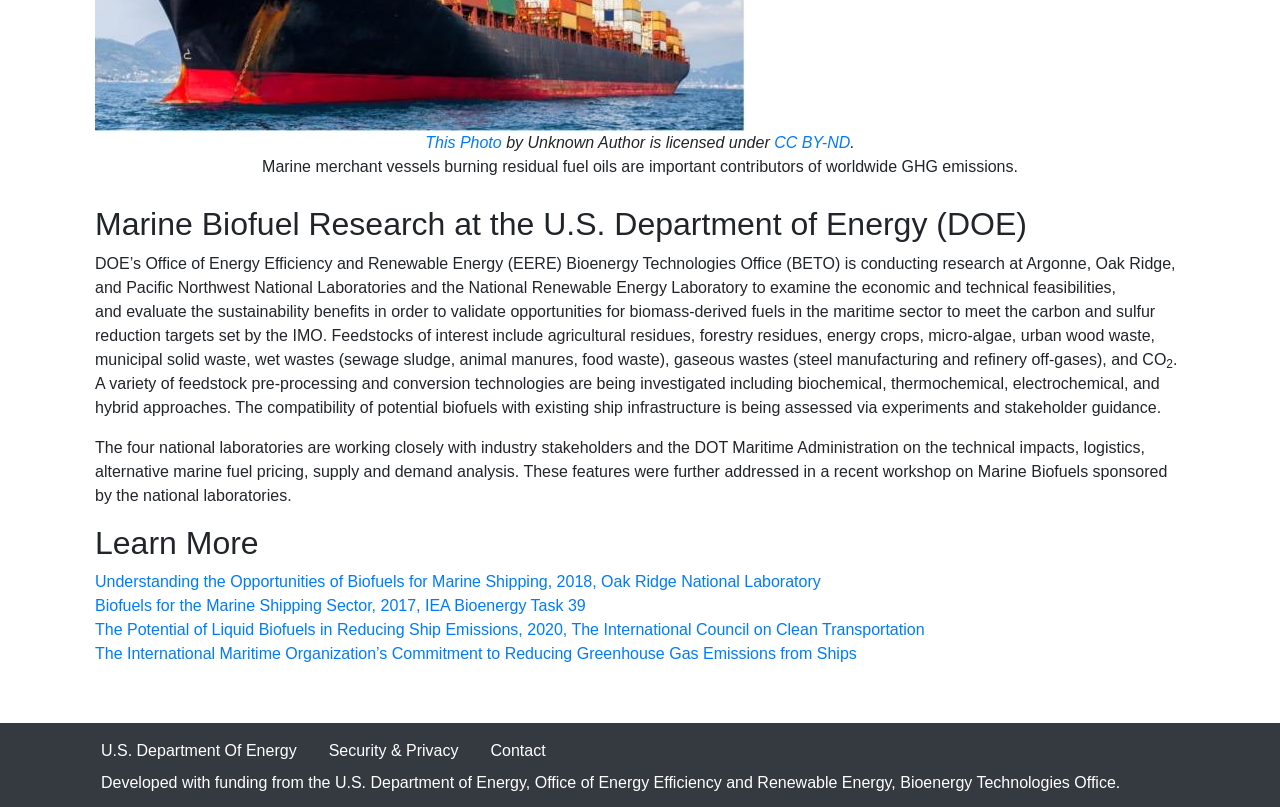Calculate the bounding box coordinates for the UI element based on the following description: "Contact". Ensure the coordinates are four float numbers between 0 and 1, i.e., [left, top, right, bottom].

[0.371, 0.906, 0.439, 0.956]